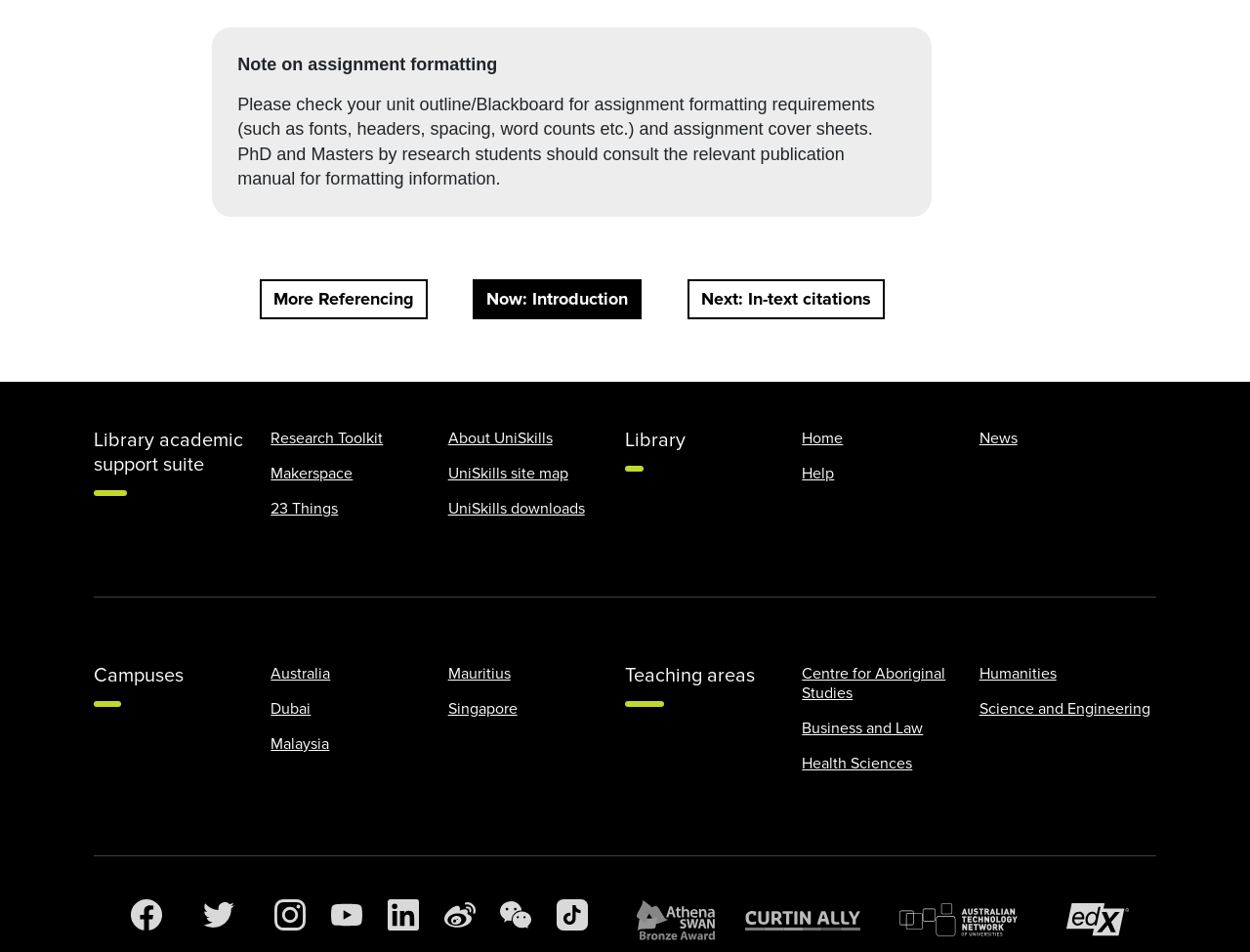Find the bounding box coordinates for the UI element whose description is: "Home". The coordinates should be four float numbers between 0 and 1, in the format [left, top, right, bottom].

[0.642, 0.45, 0.674, 0.471]